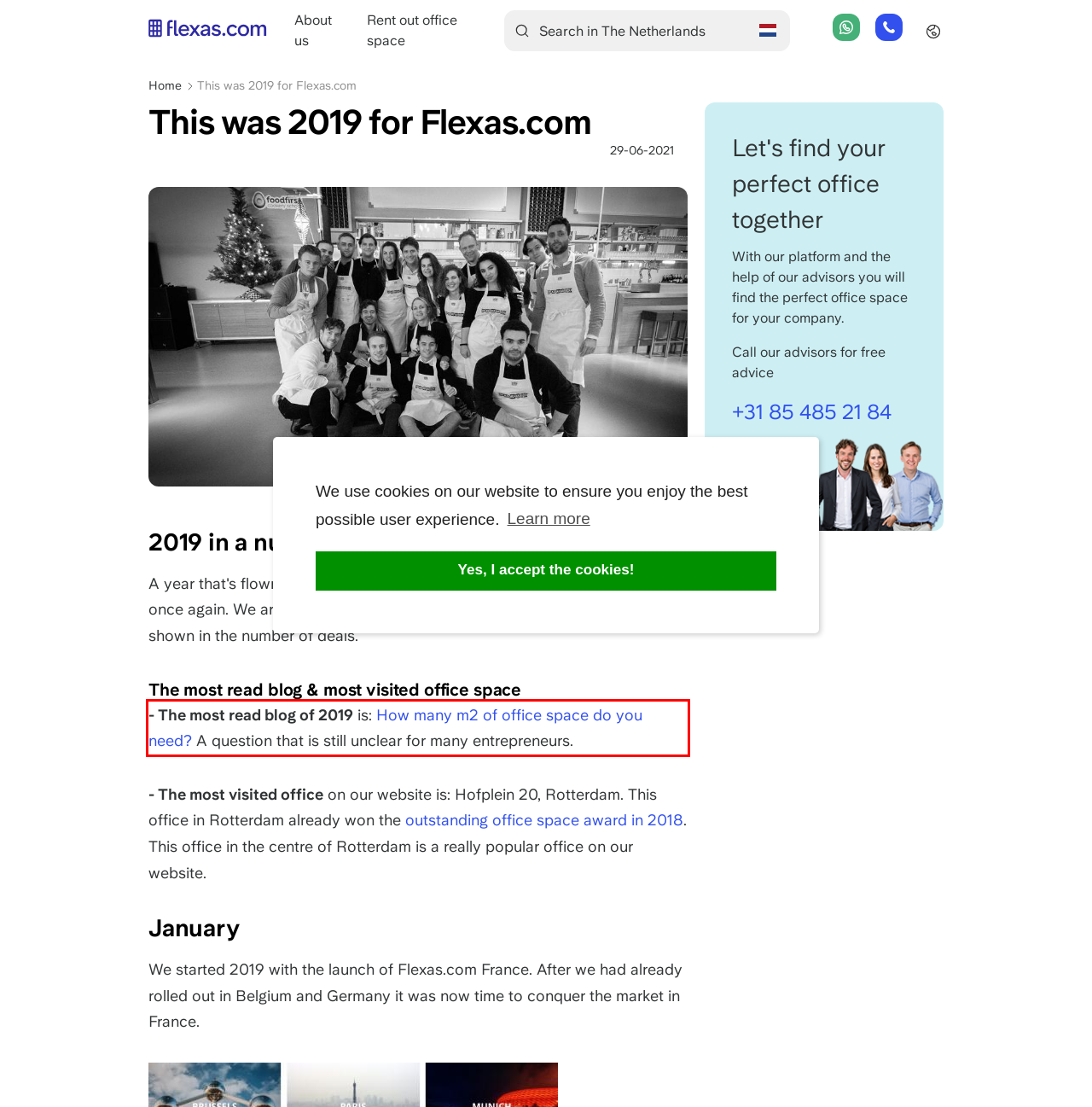Please look at the webpage screenshot and extract the text enclosed by the red bounding box.

- The most read blog of 2019 is: How many m2 of office space do you need? A question that is still unclear for many entrepreneurs.